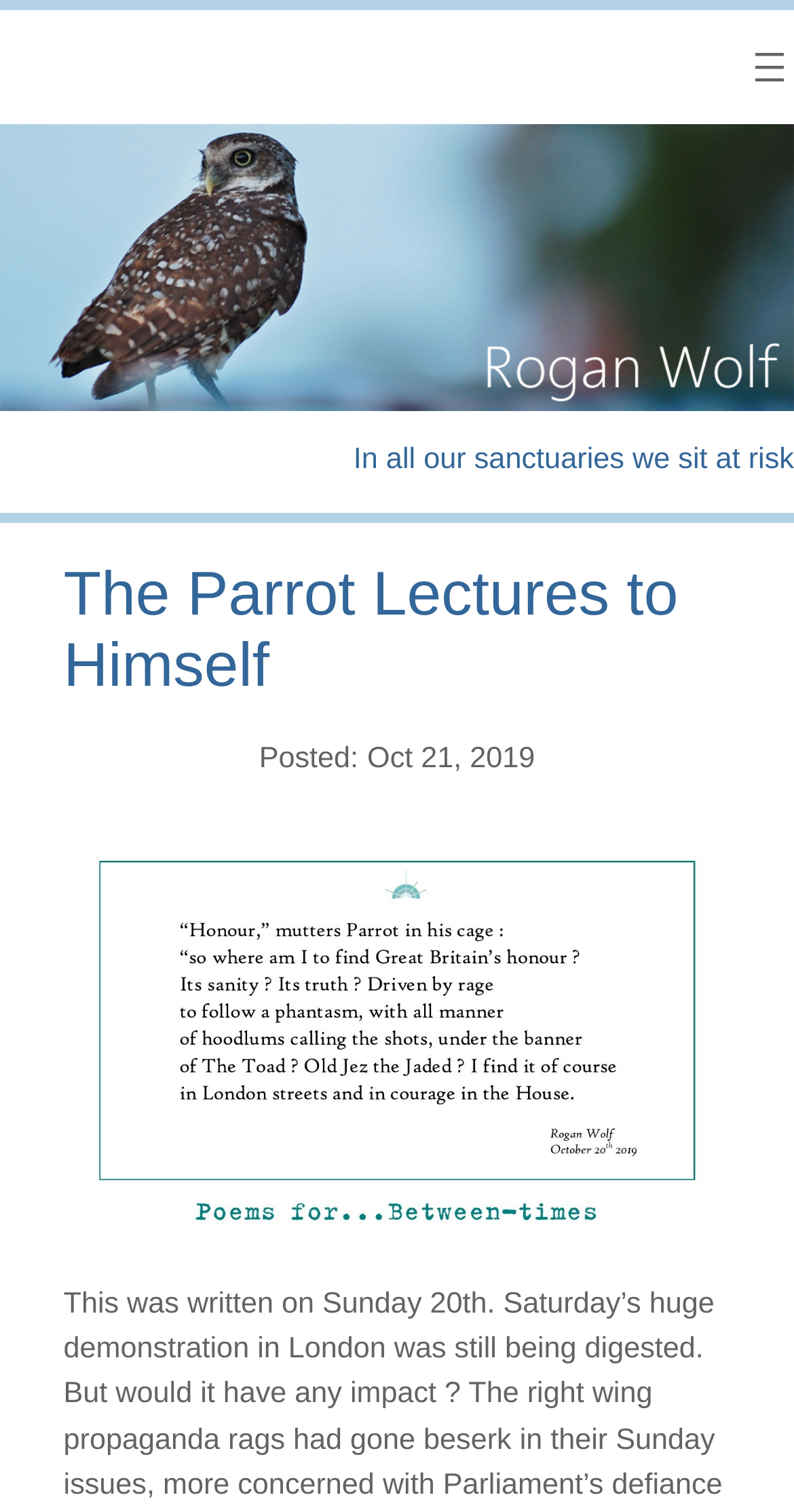Generate a comprehensive description of the contents of the webpage.

The webpage appears to be a blog post or article page, with a focus on a poem or literary work. At the top of the page, there is a navigation menu labeled "Main" that spans the entire width of the page. To the right of the navigation menu, there is a button labeled "Open menu" that, when clicked, opens a dialog popup. This button is accompanied by an image.

Below the navigation menu, there is a large figure or image that takes up most of the width of the page. Above this figure, there is a link, but its text is not specified.

The main content of the page begins with a heading that reads "In all our sanctuaries we sit at risk". This is followed by a larger heading that reads "The Parrot Lectures to Himself", which is centered on the page. Below this heading, there is a line of text that reads "Posted:", followed by a timestamp that reads "Oct 21, 2019". This timestamp is a link.

Finally, there is another figure or image below the main content, which takes up a significant portion of the page.